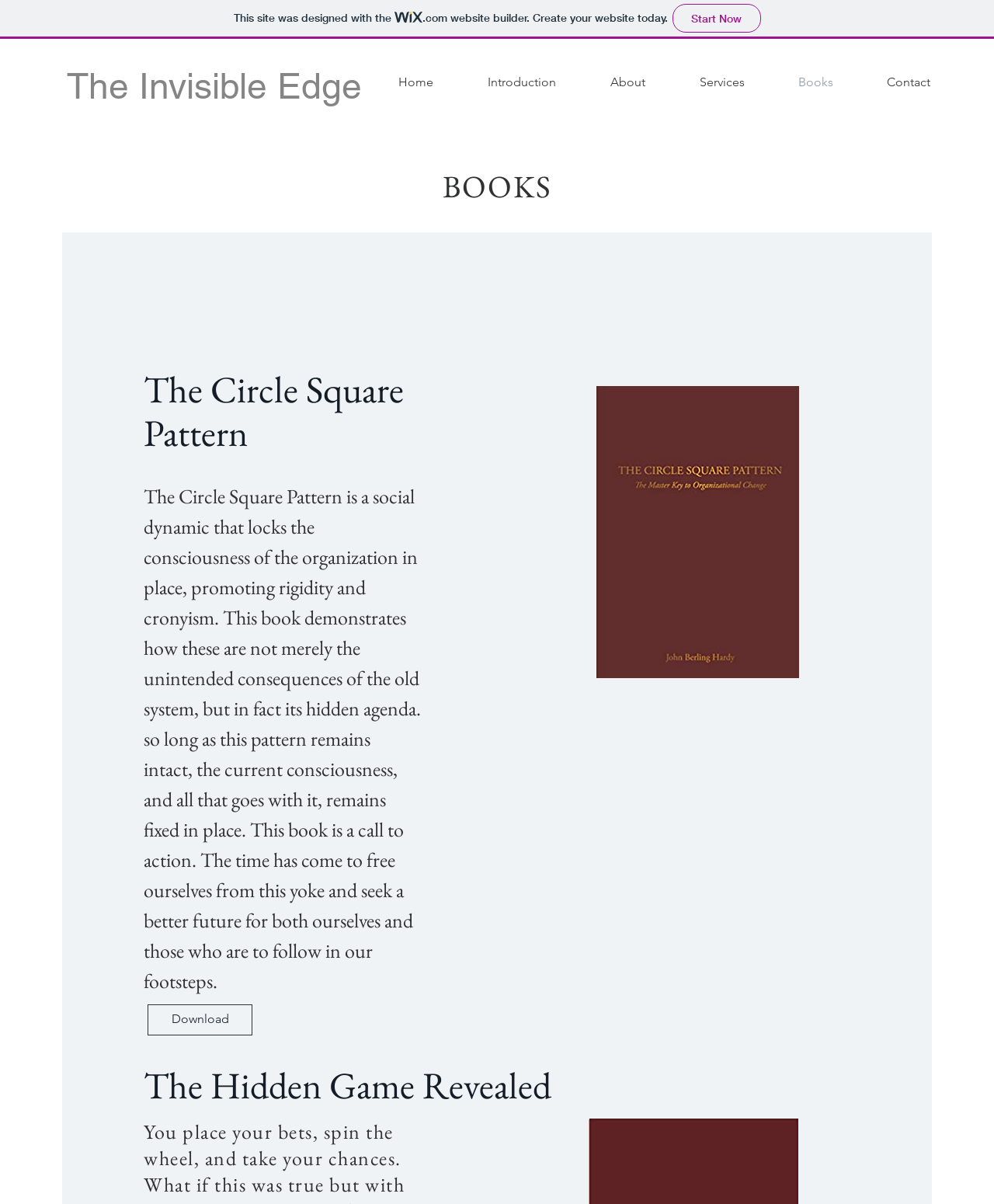Provide the bounding box coordinates, formatted as (top-left x, top-left y, bottom-right x, bottom-right y), with all values being floating point numbers between 0 and 1. Identify the bounding box of the UI element that matches the description: Download

[0.148, 0.834, 0.254, 0.86]